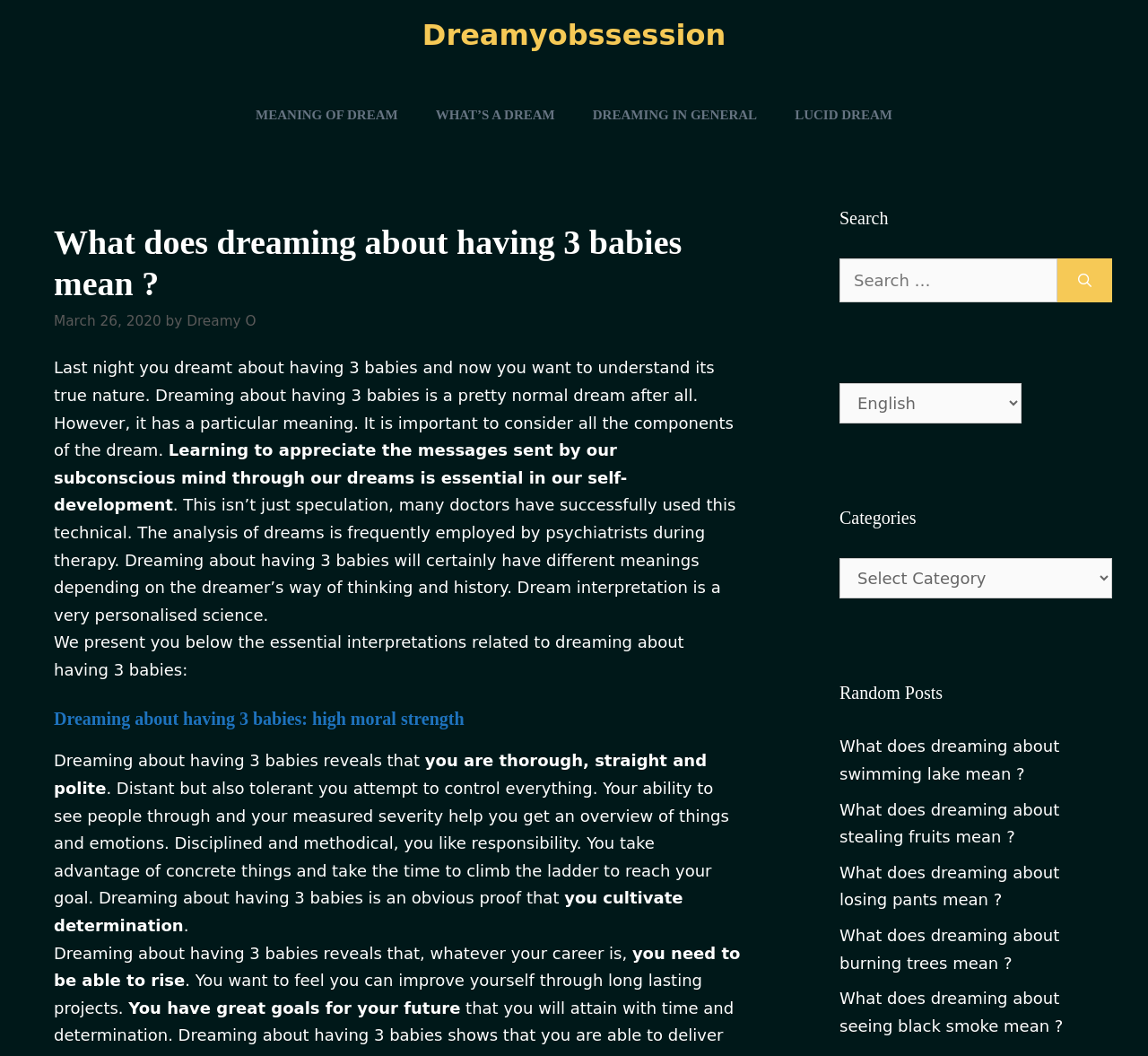Who wrote the article?
Could you answer the question in a detailed manner, providing as much information as possible?

The author of the article can be found by looking at the text 'by Dreamy O' which is located below the heading 'What does dreaming about having 3 babies mean?'. This text indicates that the article was written by Dreamy O.